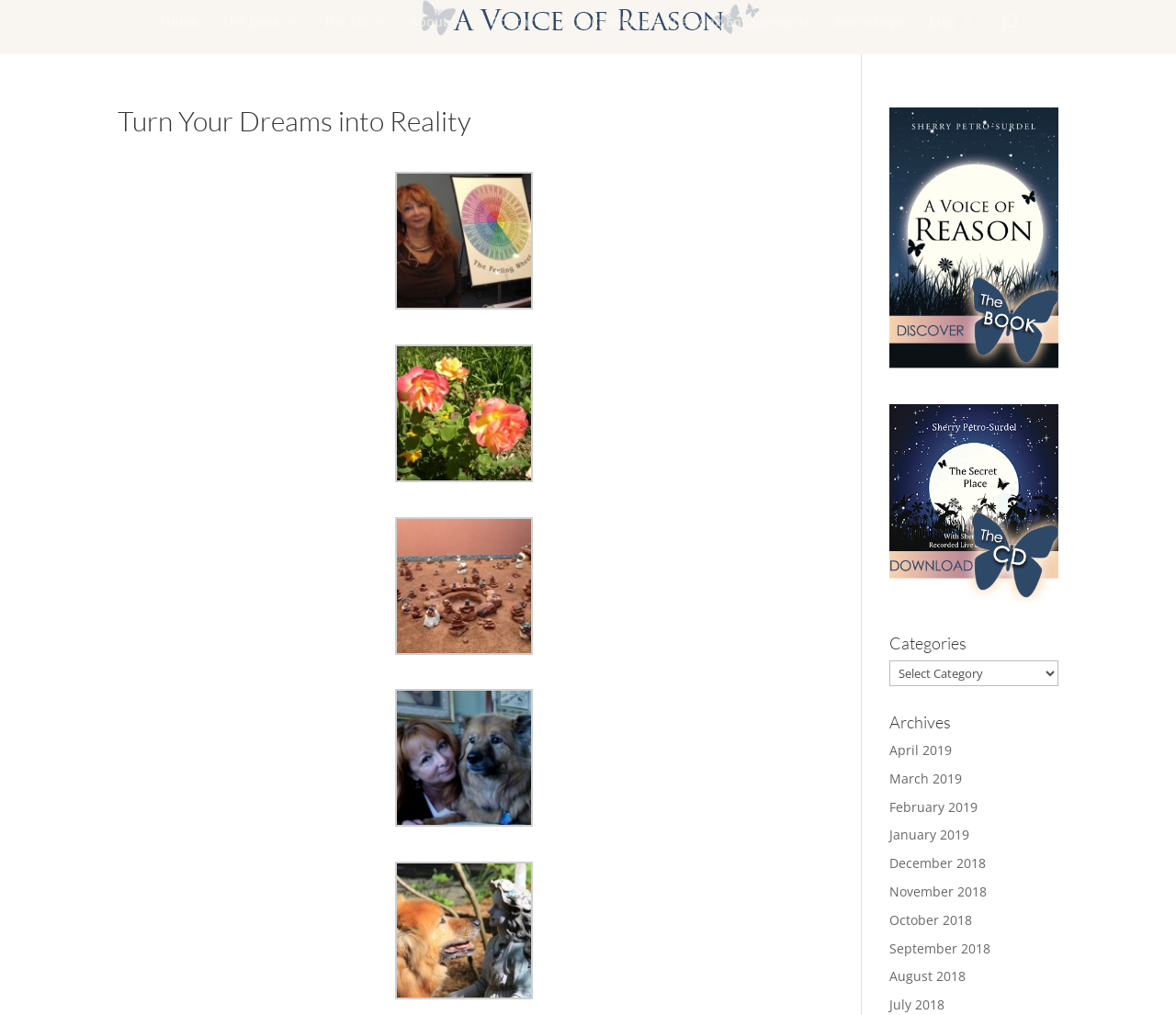Can you extract the headline from the webpage for me?

Turn Your Dreams into Reality